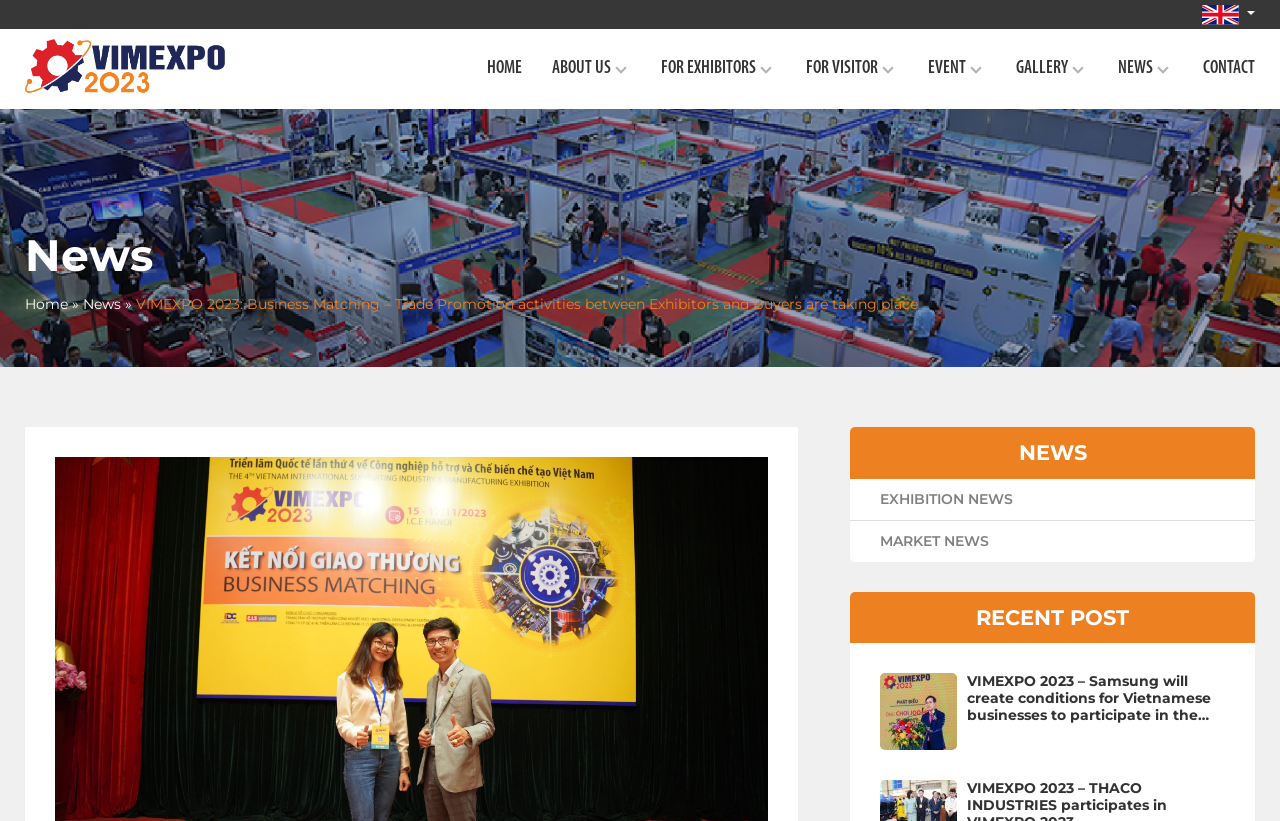Give an extensive and precise description of the webpage.

The webpage is about VIMEXPO 2023, a business matching event. At the top left corner, there is a logo image with a link to the homepage. Next to the logo, there are seven navigation links: HOME, ABOUT US, FOR EXHIBITORS, FOR VISITOR, EVENT, GALLERY, and NEWS. 

Below the navigation links, there is a heading that reads "News". Underneath the heading, there is a breadcrumb navigation with links to Home and News. The main content of the page is a news article with the title "VIMEXPO 2023: Business Matching – Trade Promotion activities between Exhibitors and Buyers are taking place". 

On the right side of the page, there are two sections. The top section has two links: EXHIBITION NEWS and MARKET NEWS. The bottom section is titled "RECENT POST" and features a news article with the title "VIMEXPO 2023 – Samsung will create conditions for Vietnamese businesses to participate in the supply chain". This article has an associated image and a link to read more. 

At the top right corner, there is a button with a popup menu.